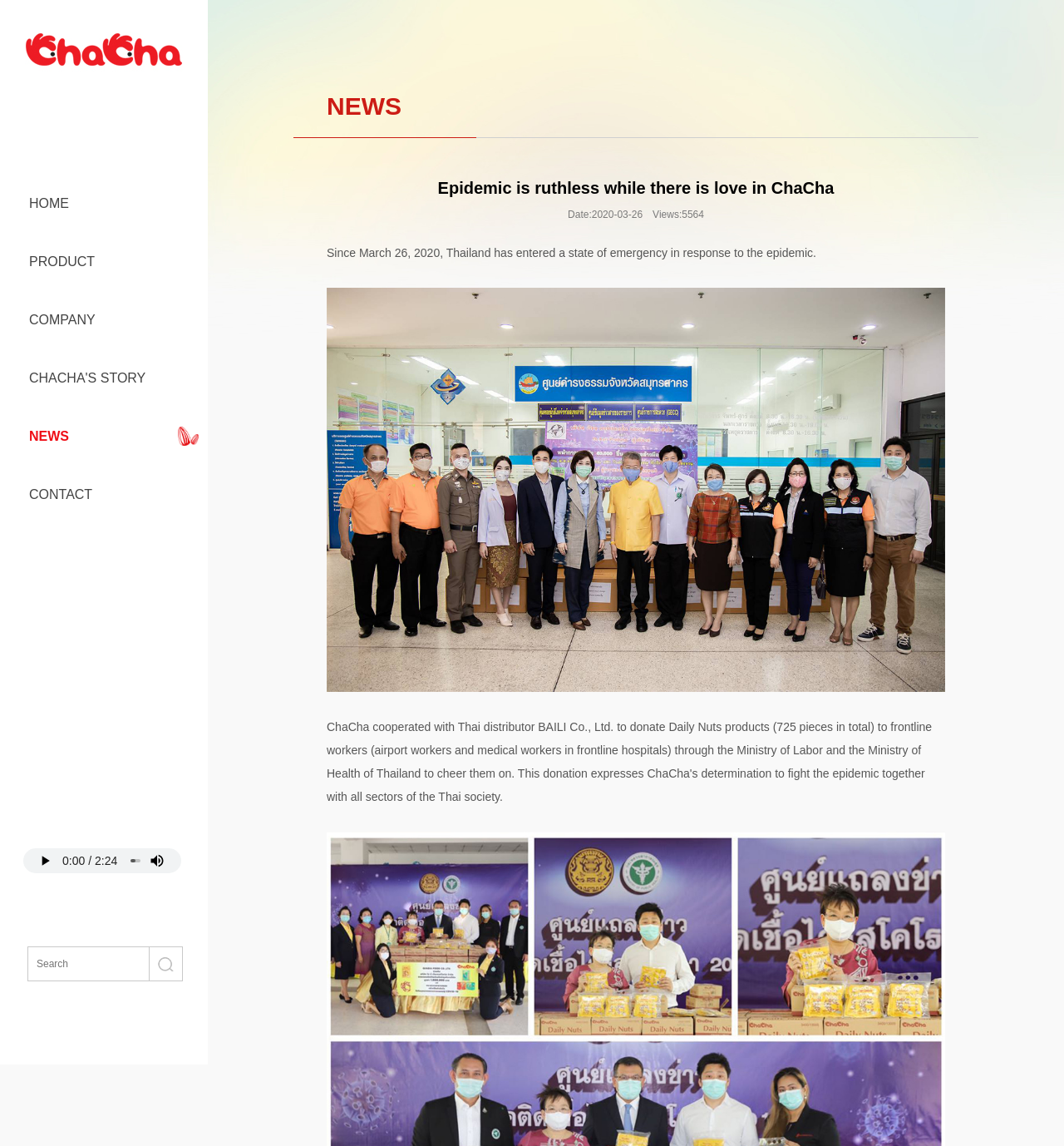Please determine the bounding box coordinates of the clickable area required to carry out the following instruction: "Read more about New pacidamycins biosynthetically: probing N- and C-terminal substrate specificity". The coordinates must be four float numbers between 0 and 1, represented as [left, top, right, bottom].

None